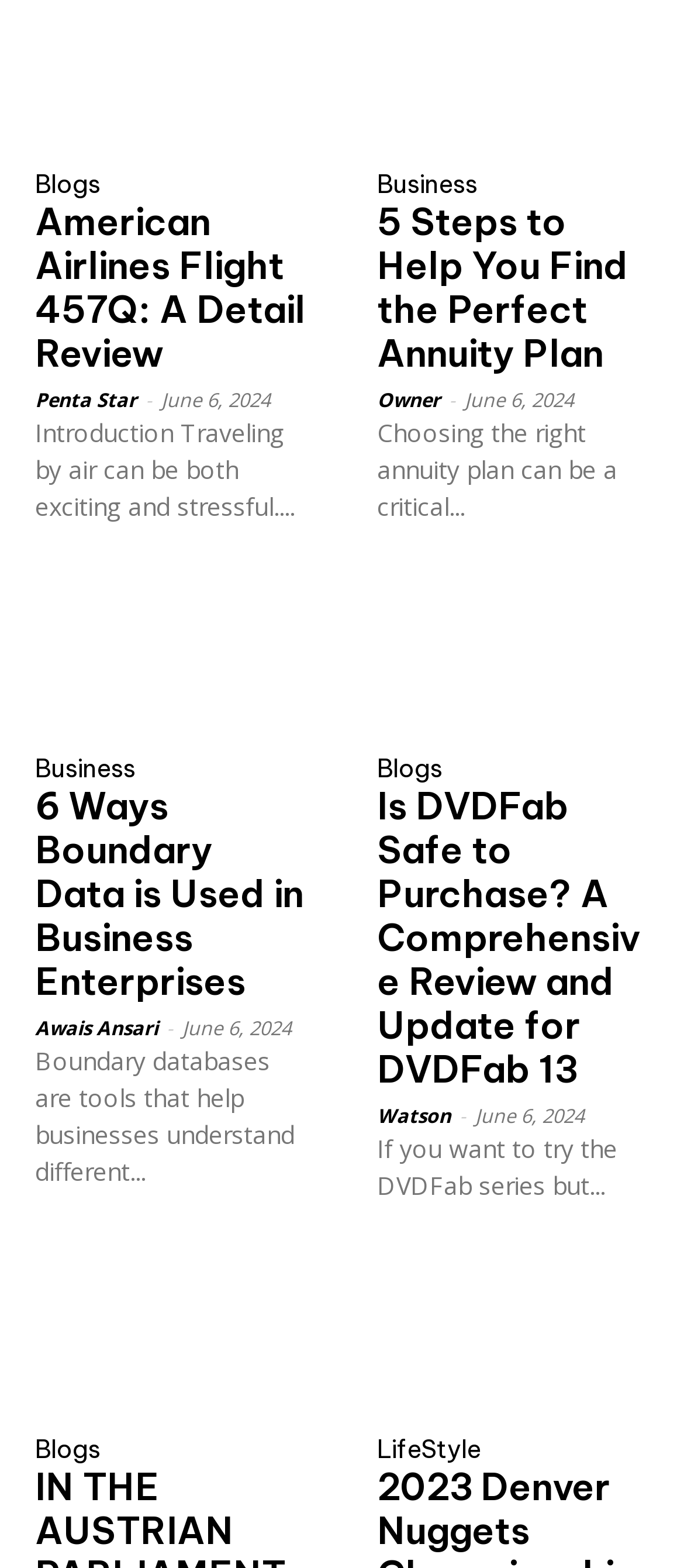Find the bounding box coordinates of the element you need to click on to perform this action: 'Visit the Blogs page'. The coordinates should be represented by four float values between 0 and 1, in the format [left, top, right, bottom].

[0.051, 0.11, 0.146, 0.125]